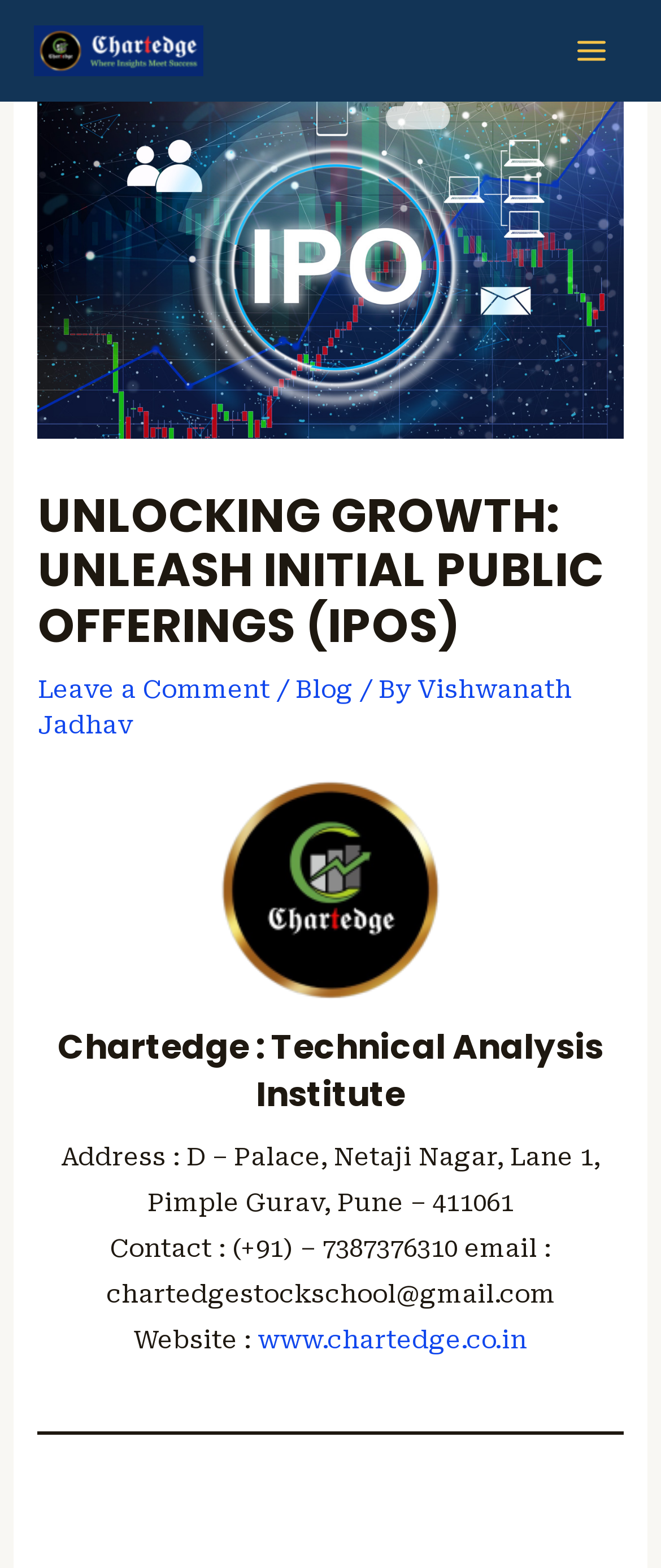Give a one-word or short phrase answer to this question: 
What is the purpose of the company?

Unlocking growth